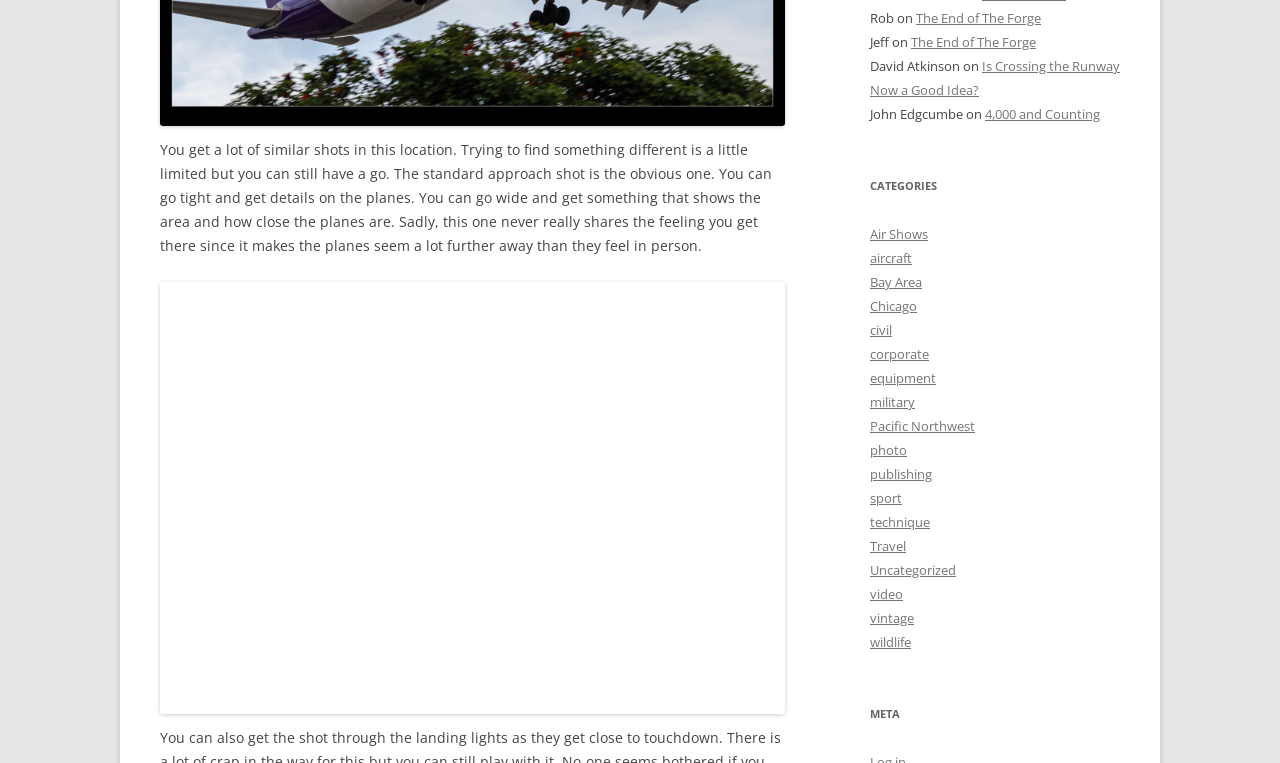Please identify the bounding box coordinates of the element that needs to be clicked to execute the following command: "read article Is Crossing the Runway Now a Good Idea?". Provide the bounding box using four float numbers between 0 and 1, formatted as [left, top, right, bottom].

[0.68, 0.075, 0.875, 0.13]